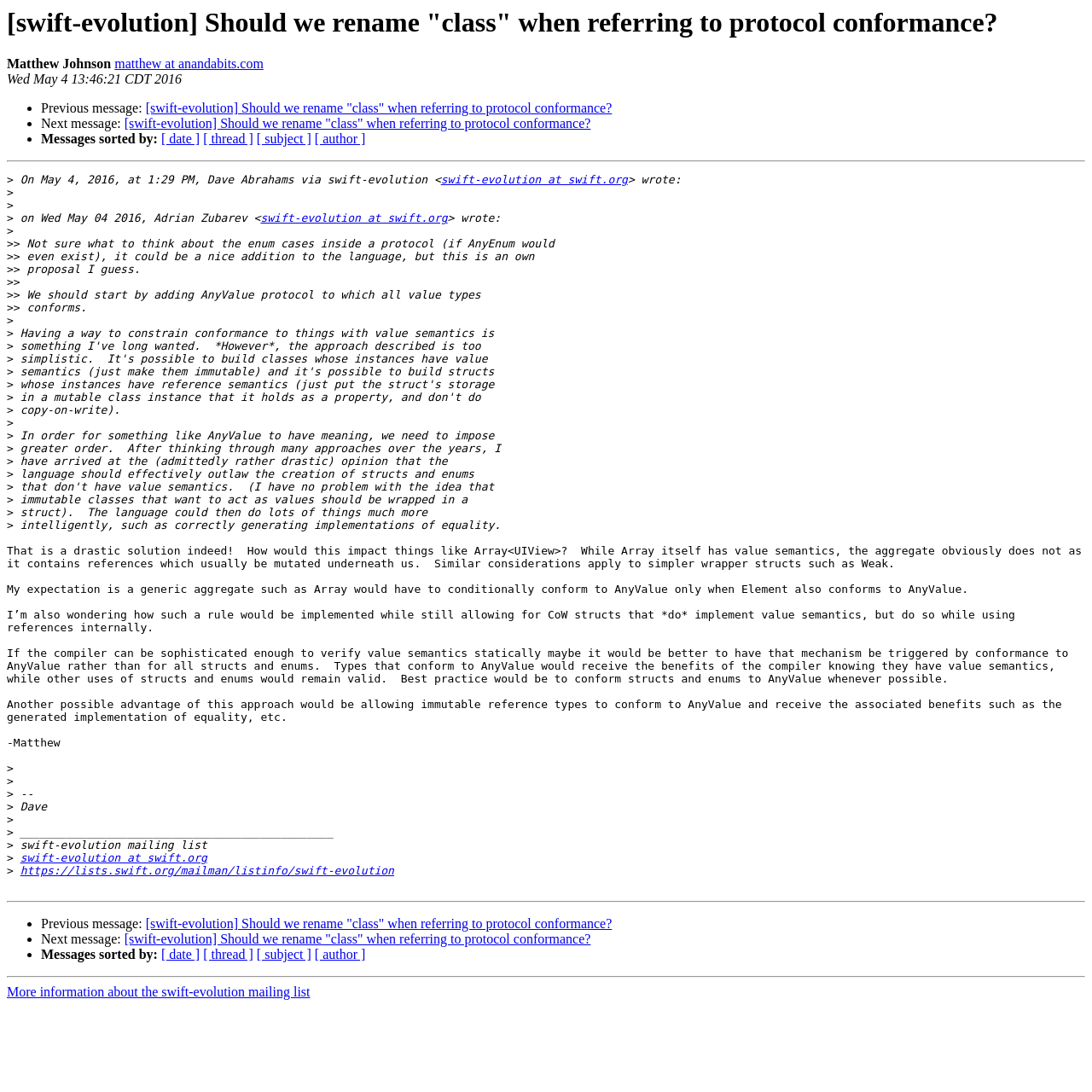Review the image closely and give a comprehensive answer to the question: What is the date of the first message?

I found the answer by looking at the first message on the webpage, which has a timestamp with the date 'Wed May 4 13:46:21 CDT 2016'. This indicates that the first message was sent on this date.